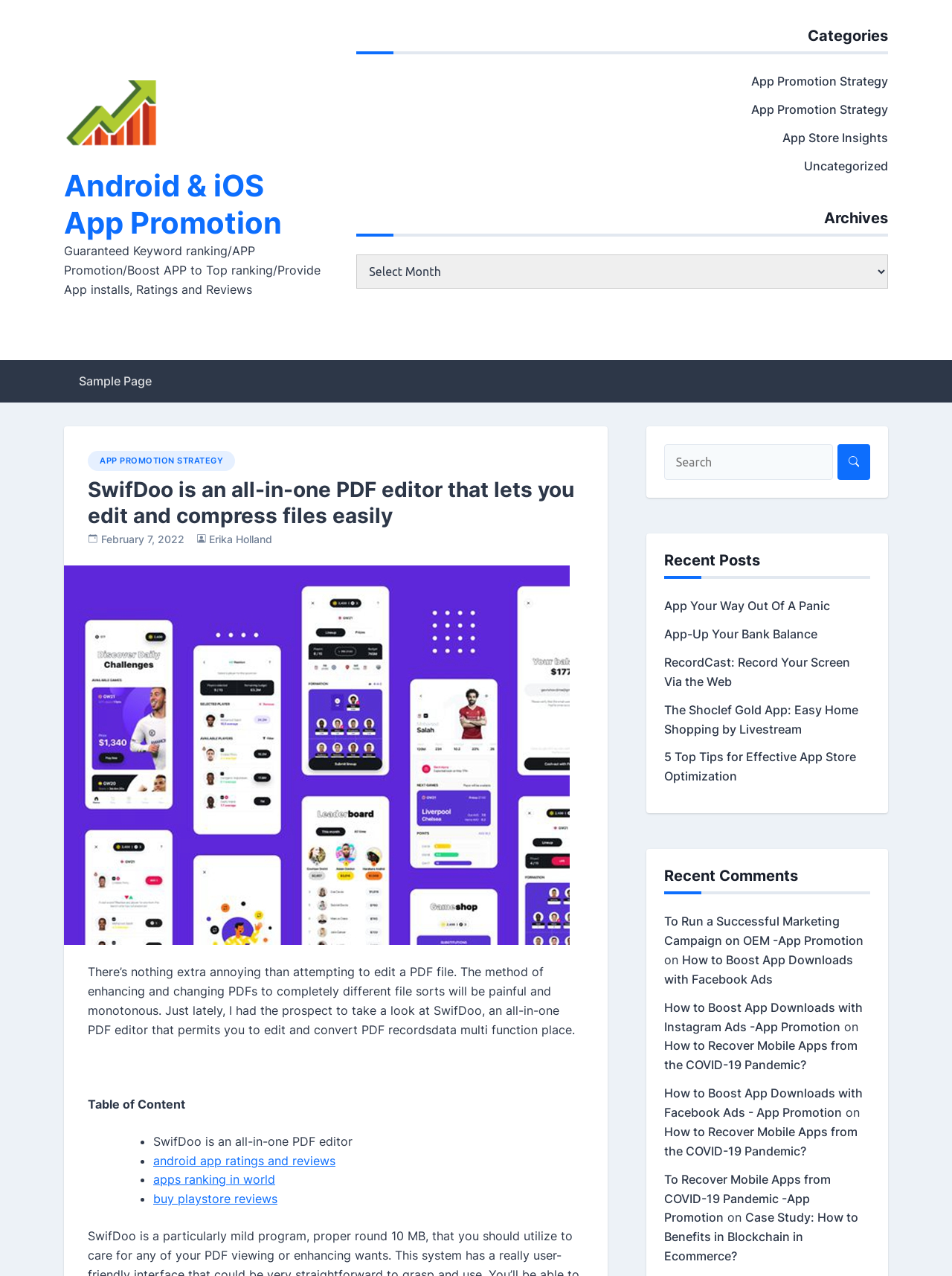Please identify the bounding box coordinates of the area that needs to be clicked to fulfill the following instruction: "Click the 'buy playstore reviews' button."

[0.067, 0.443, 0.598, 0.741]